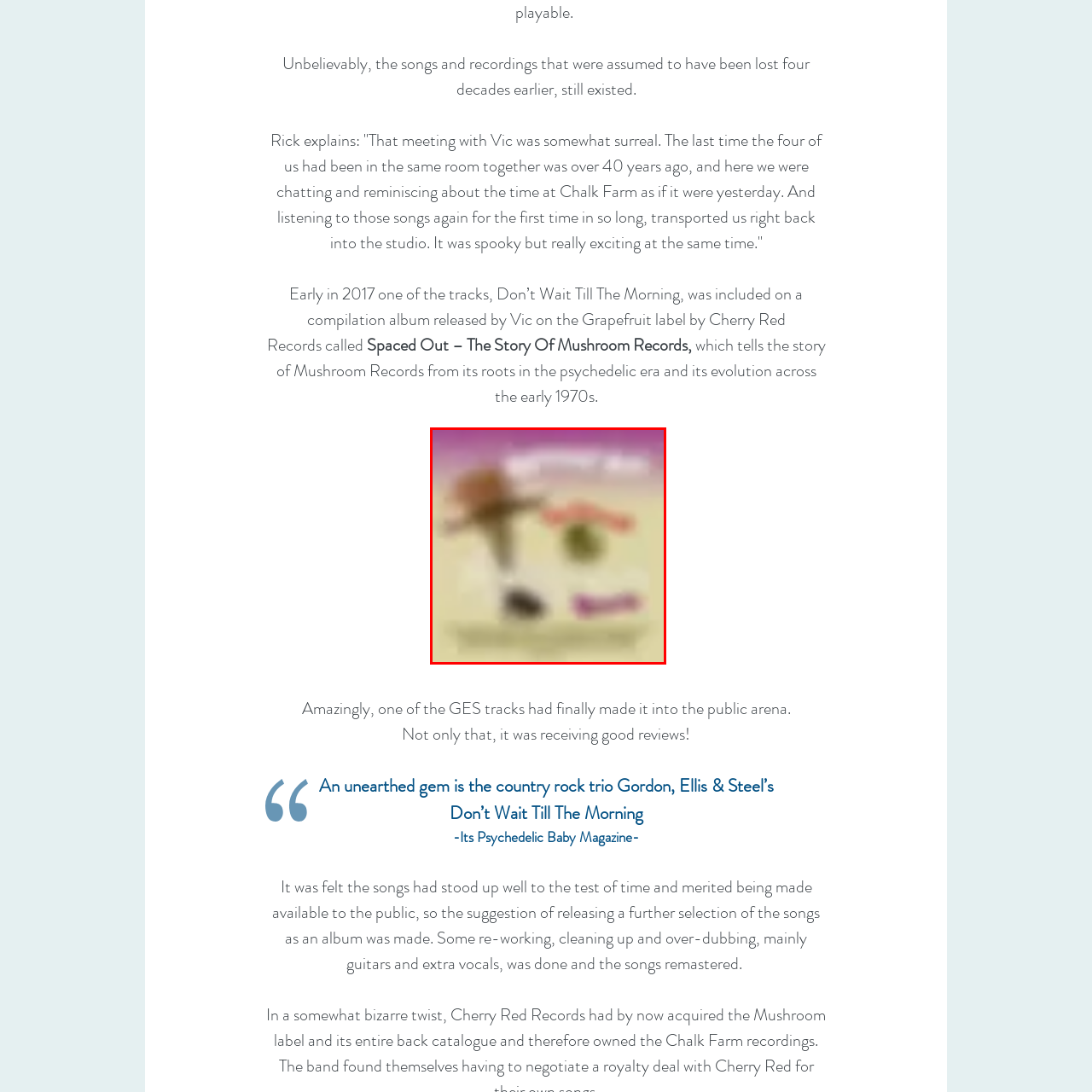Deliver a detailed account of the image that lies within the red box.

The image features the cover art for the album "Spaced Out," highlighting the engaging aesthetic typical of psychedelic music from the era. The design includes a playful combination of imagery and bold text elements that draws the viewer in. Notably, vibrant colors and a whimsical pattern are prevalent, contributing to the overall nostalgic feel associated with the music record label, Mushroom Records. 

The album references a track titled "Don’t Wait Till The Morning," which has seen a resurgence in public interest, receiving positive reviews and attention after its initial recording decades earlier. This particular cover exemplifies the enduring legacy of the music from that period, celebrating the re-discovery and release of previously thought-lost songs that resonate well with listeners today. The caption effectively encapsulates a moment in musical history, inviting exploration of the rich sounds and stories contained within the album.